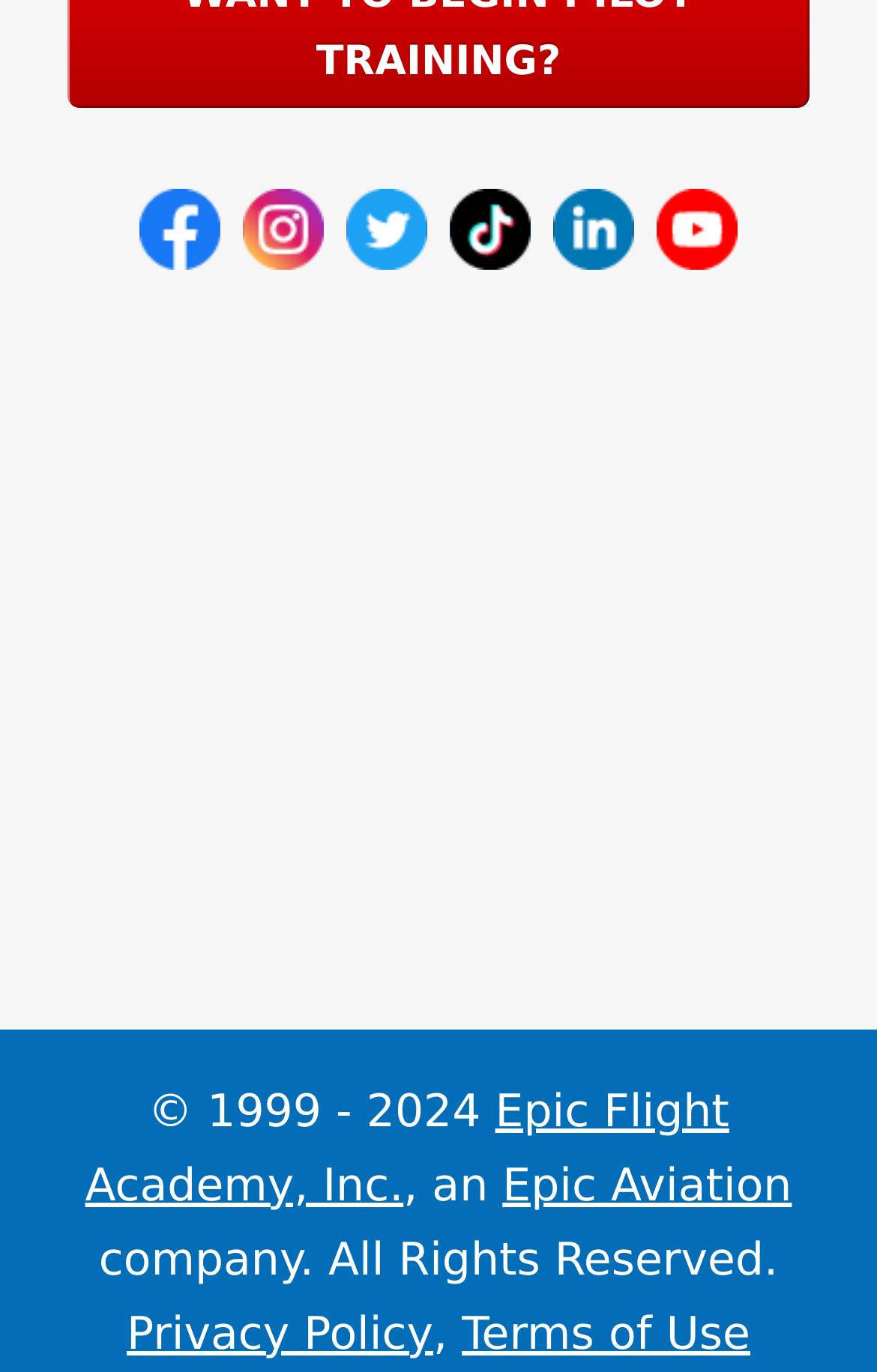With reference to the screenshot, provide a detailed response to the question below:
What is the name of the company mentioned in the footer?

I looked at the footer section of the webpage and found the company name 'Epic Flight Academy, Inc.' mentioned along with its subsidiary 'Epic Aviation'.